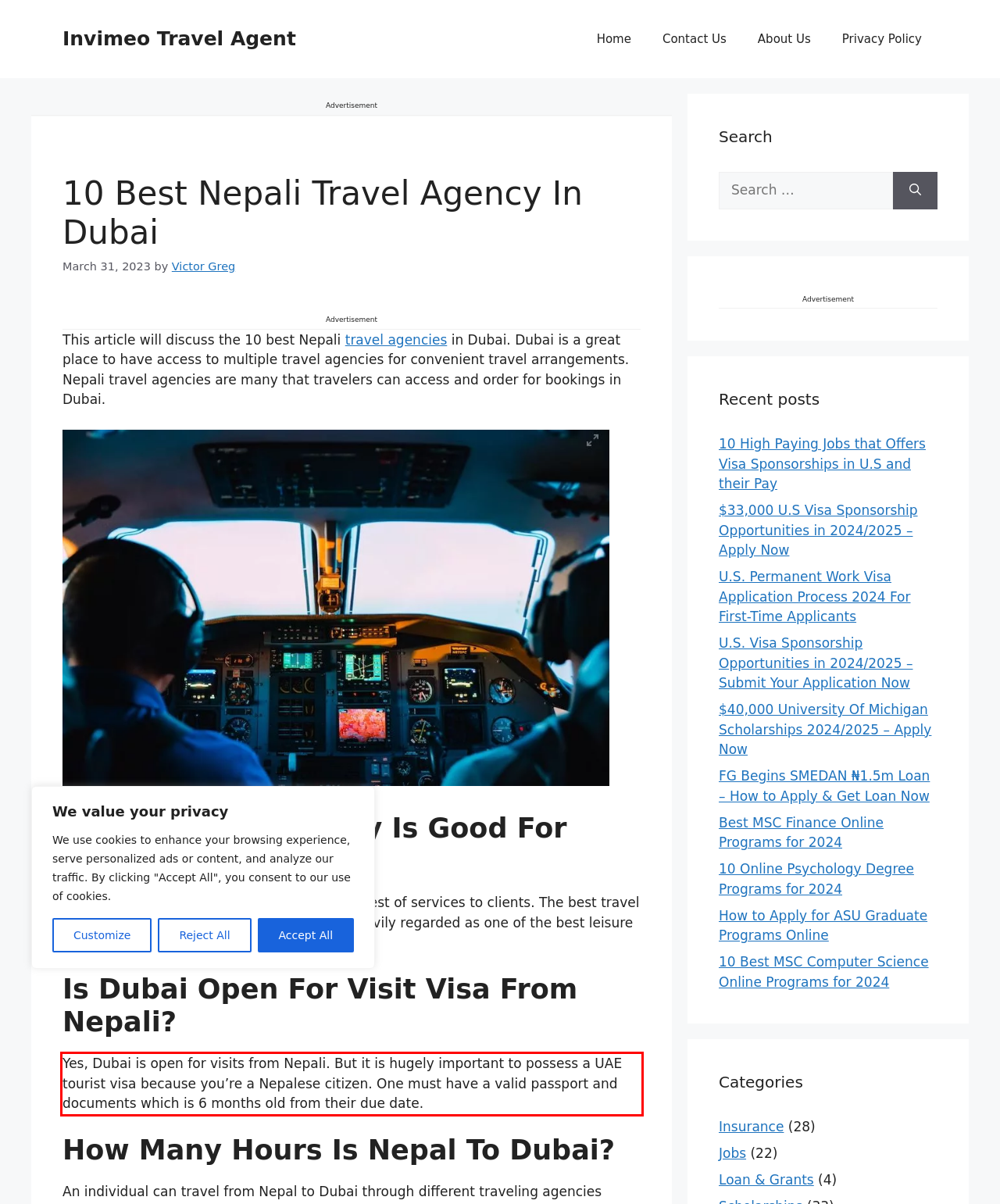Within the screenshot of the webpage, locate the red bounding box and use OCR to identify and provide the text content inside it.

Yes, Dubai is open for visits from Nepali. But it is hugely important to possess a UAE tourist visa because you’re a Nepalese citizen. One must have a valid passport and documents which is 6 months old from their due date.